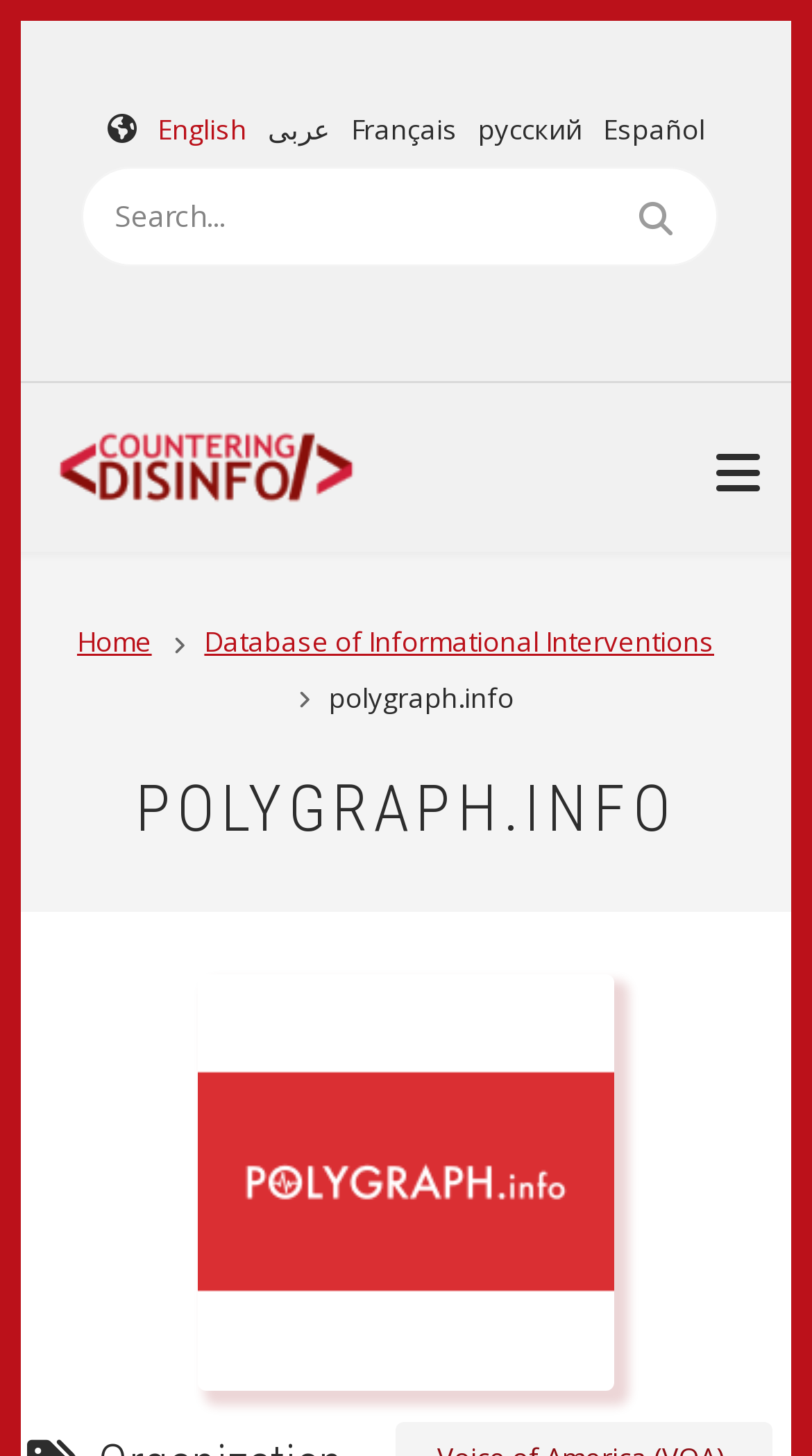Locate the bounding box coordinates of the element that should be clicked to fulfill the instruction: "browse database of informational interventions".

[0.252, 0.428, 0.88, 0.454]